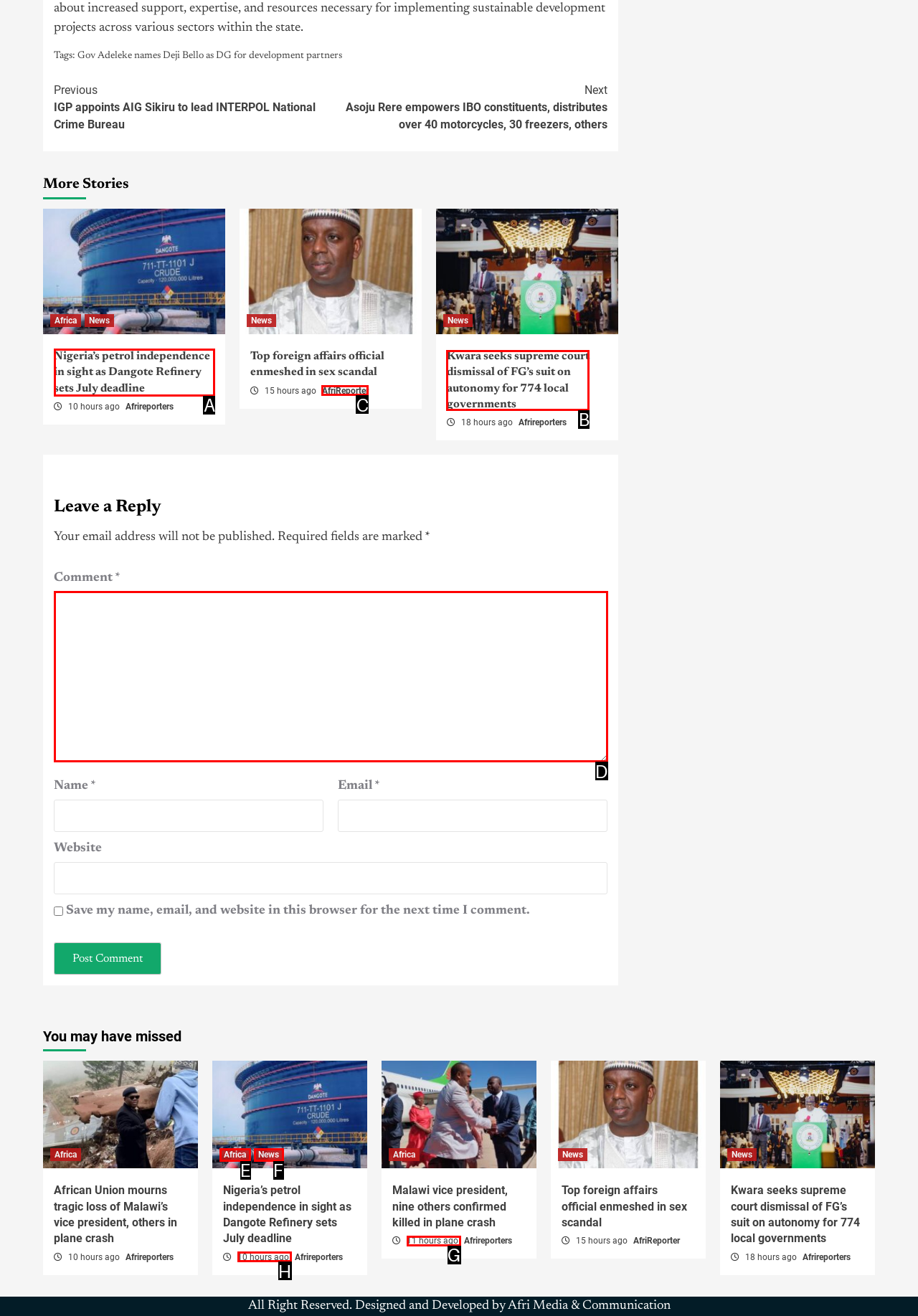To complete the instruction: Read more about 'Nigeria’s petrol independence in sight as Dangote Refinery sets July deadline', which HTML element should be clicked?
Respond with the option's letter from the provided choices.

A